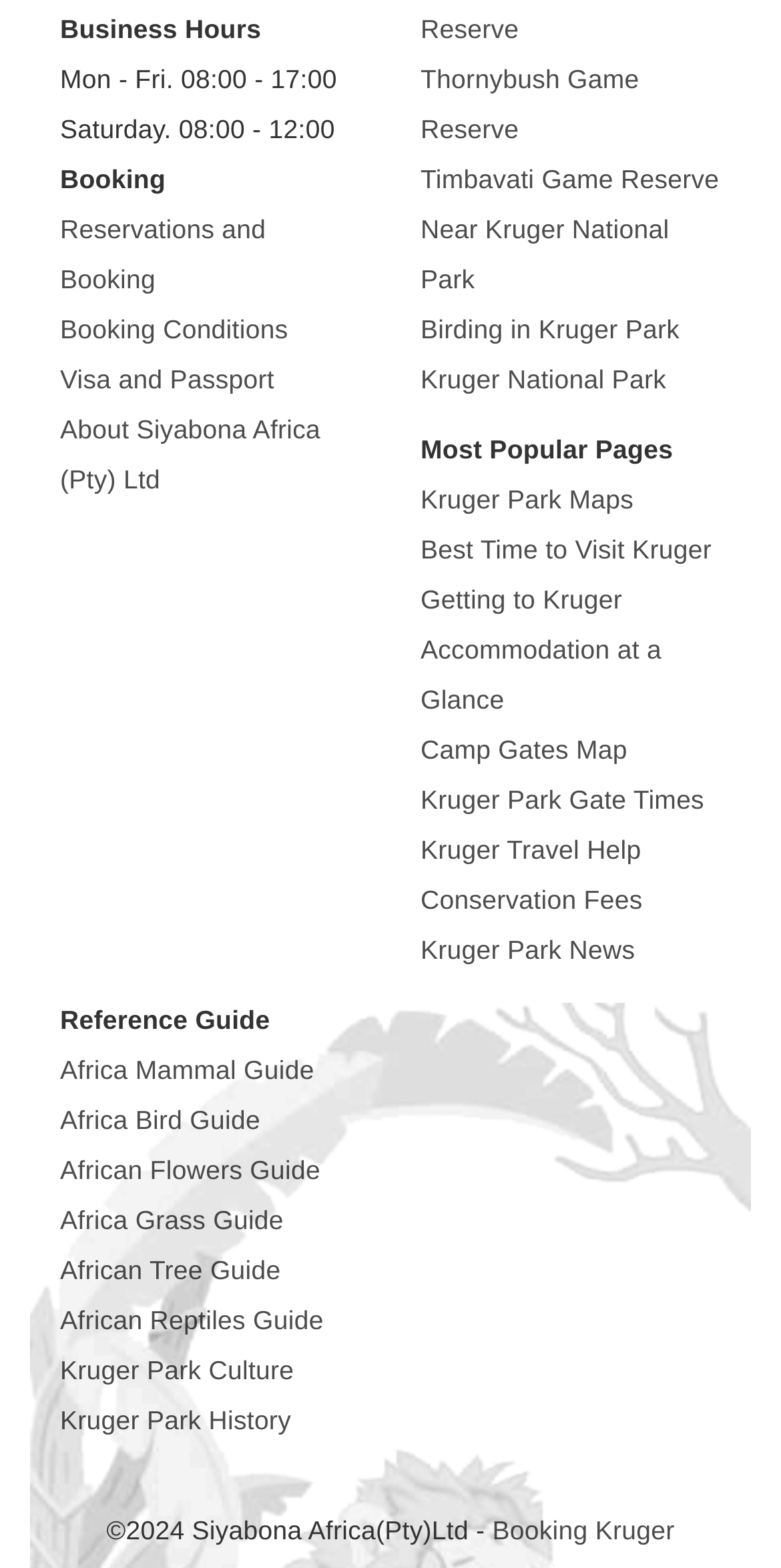Specify the bounding box coordinates of the area that needs to be clicked to achieve the following instruction: "View Reservations and Booking".

[0.077, 0.137, 0.34, 0.188]